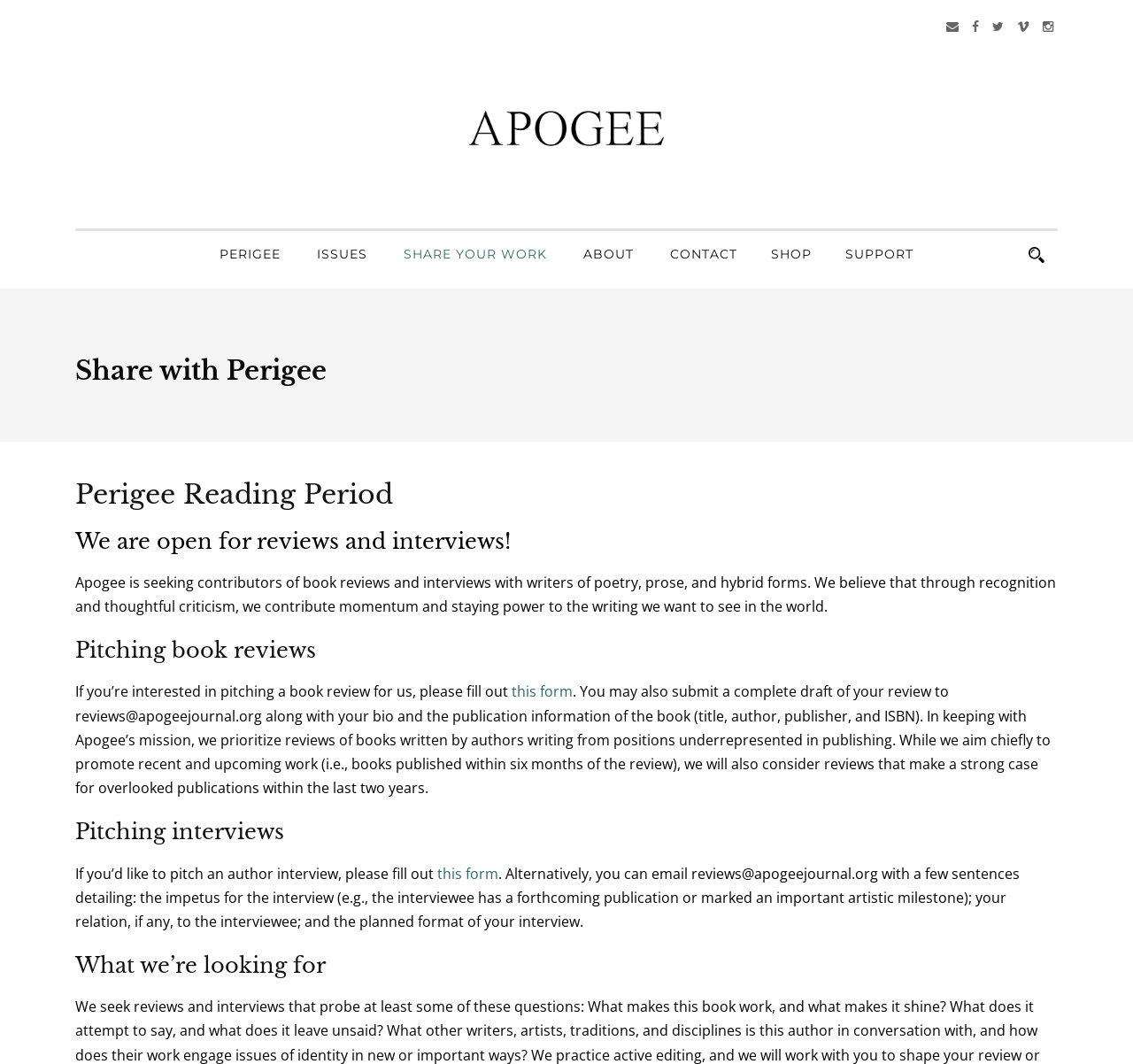Extract the heading text from the webpage.

Share with Perigee